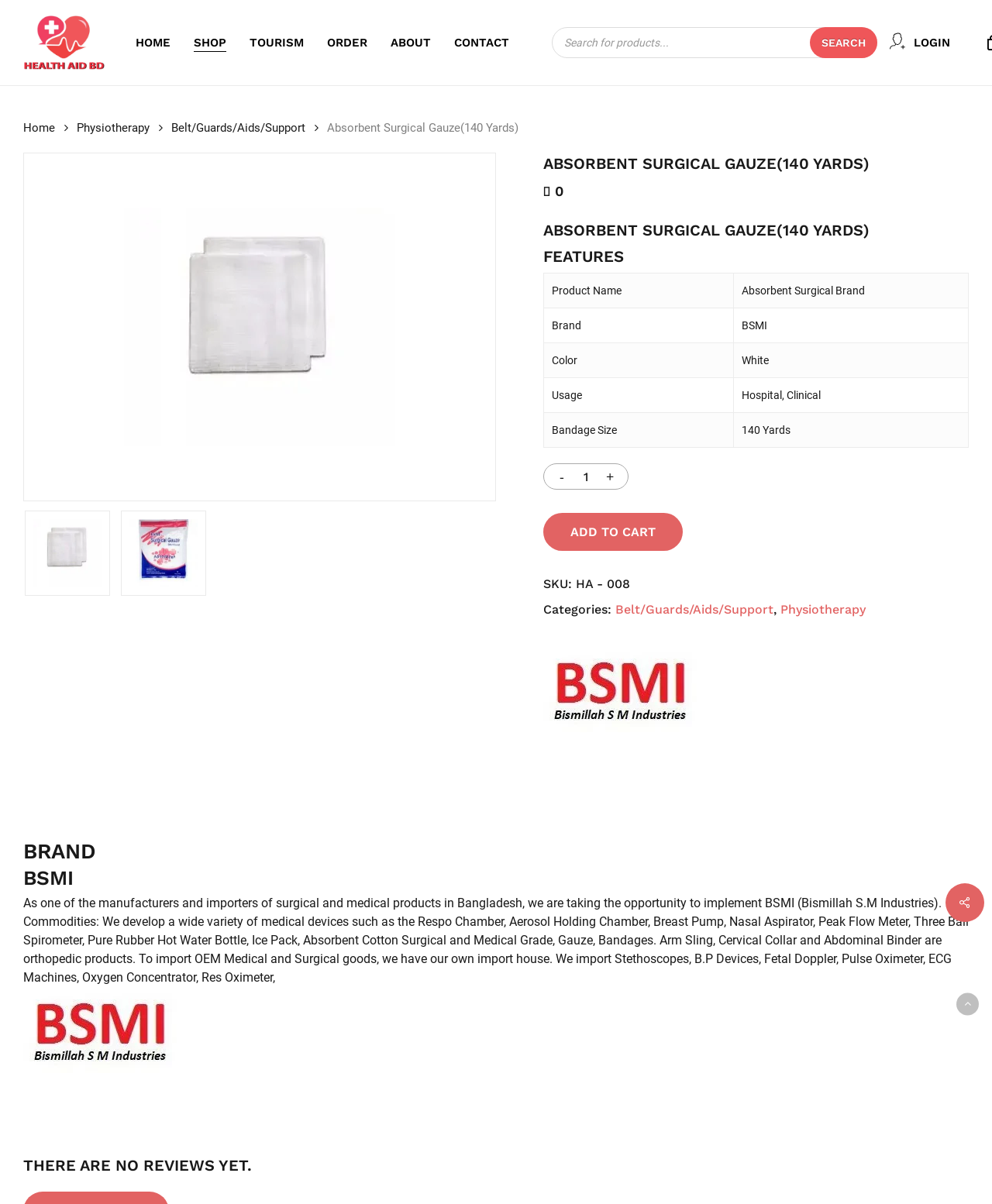Please find the bounding box for the following UI element description. Provide the coordinates in (top-left x, top-left y, bottom-right x, bottom-right y) format, with values between 0 and 1: Close Cart

[0.945, 0.026, 0.969, 0.037]